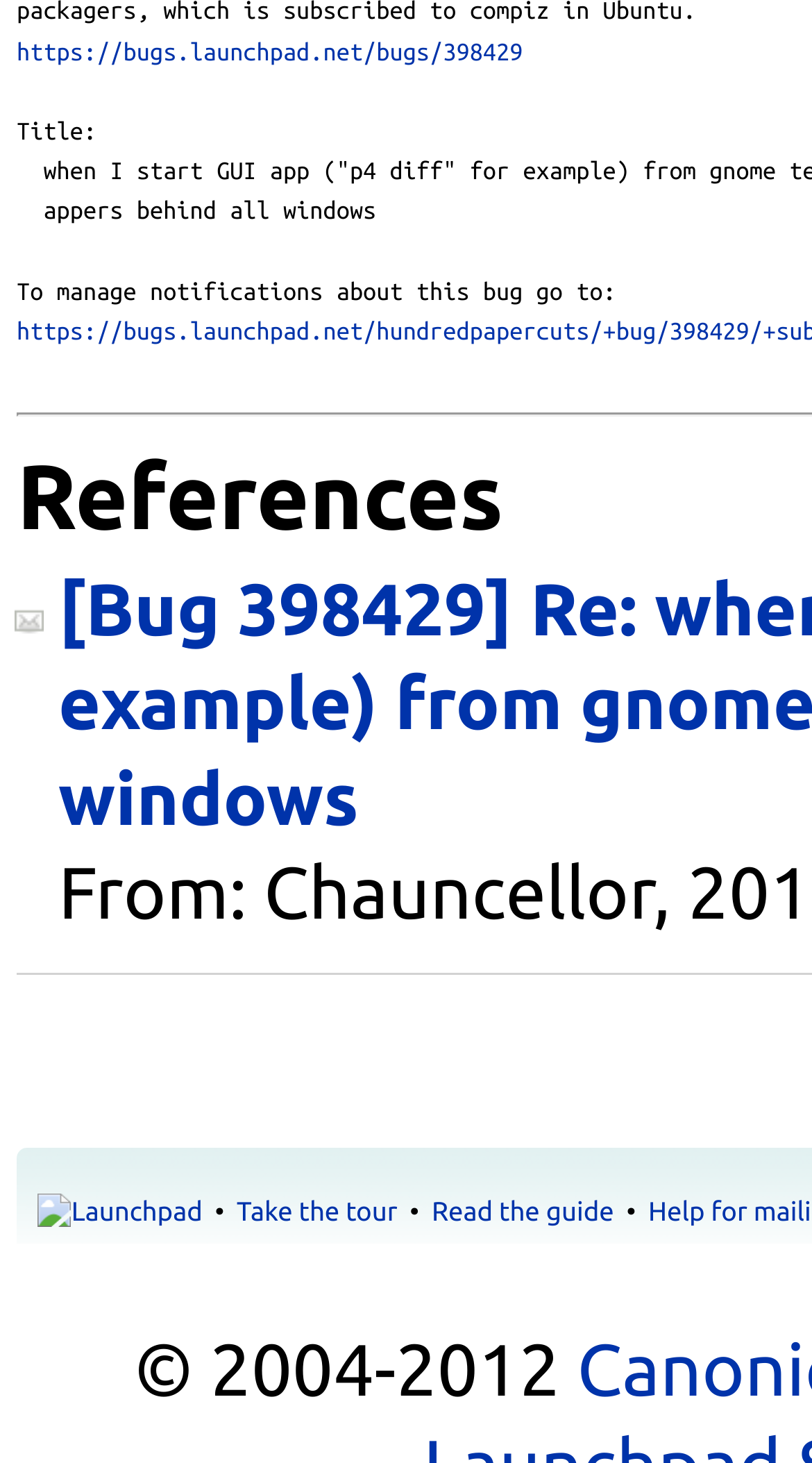Please answer the following question using a single word or phrase: 
What is the link above the image?

Launchpad